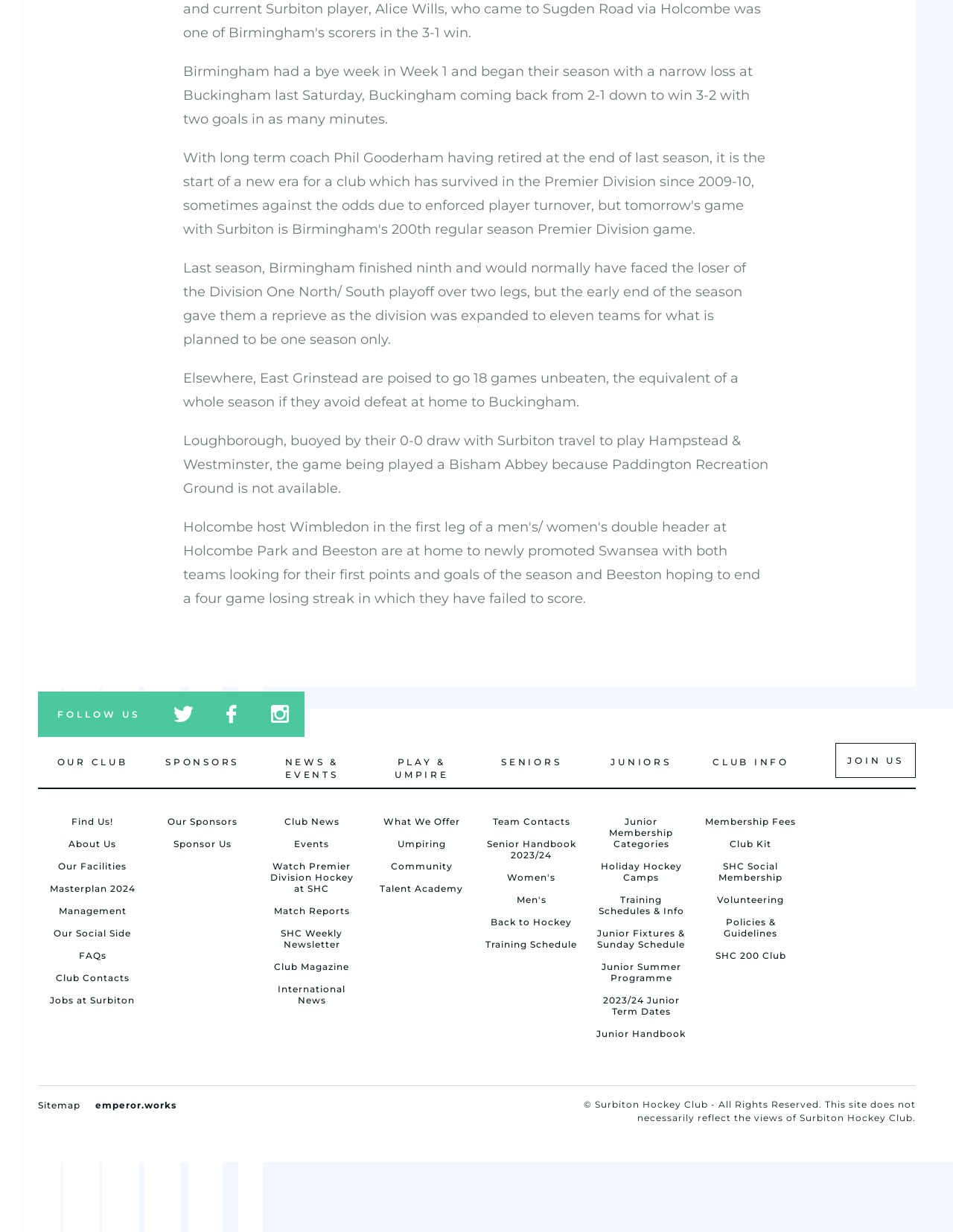Refer to the screenshot and answer the following question in detail:
What is the name of the facility where Loughborough is playing their next game?

I found the answer by reading the text in the StaticText element, which says 'Loughborough, buoyed by their 0-0 draw with Surbiton travel to play Hampstead & Westminster, the game being played a Bisham Abbey...'